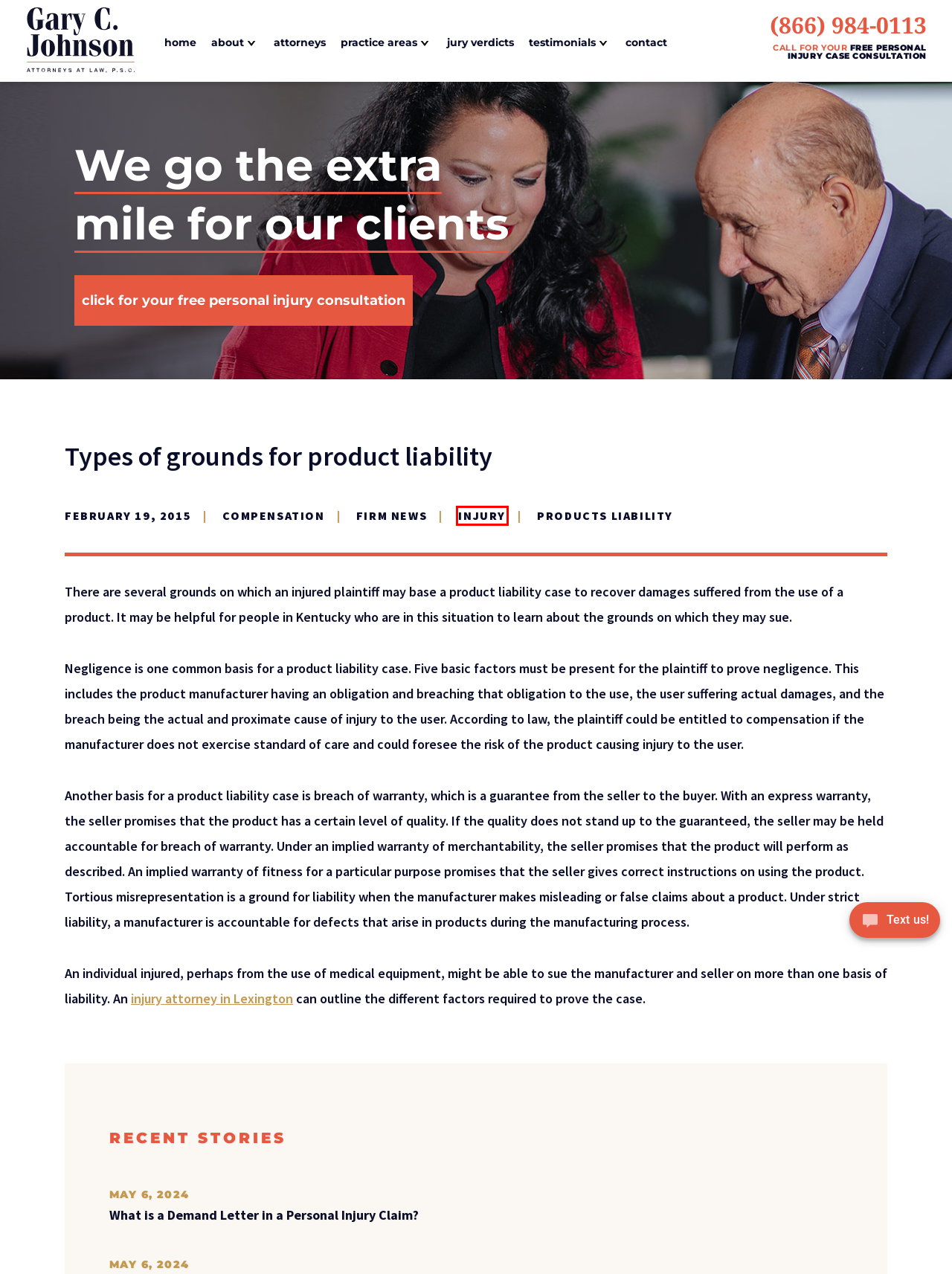Examine the screenshot of a webpage with a red bounding box around a UI element. Your task is to identify the webpage description that best corresponds to the new webpage after clicking the specified element. The given options are:
A. injury Archives | Gary C. Johnson | Attorneys at Law P. S. C.
B. Attorneys | Gary C. Johnson | Attorneys at Law P. S. C.
C. Contact Us | Gary C. Johnson | Attorneys at Law P. S. C.
D. Jury Verdicts | Gary C. Johnson | Attorneys at Law P. S. C.
E. Firm News Archives | Gary C. Johnson | Attorneys at Law P. S. C.
F. Kentucky Personal Injury Attorneys | Gary C. Johnson, P.S.C.
G. Products Liability Archives | Gary C. Johnson | Attorneys at Law P. S. C.
H. Lexington Personal Injury Attorney

A